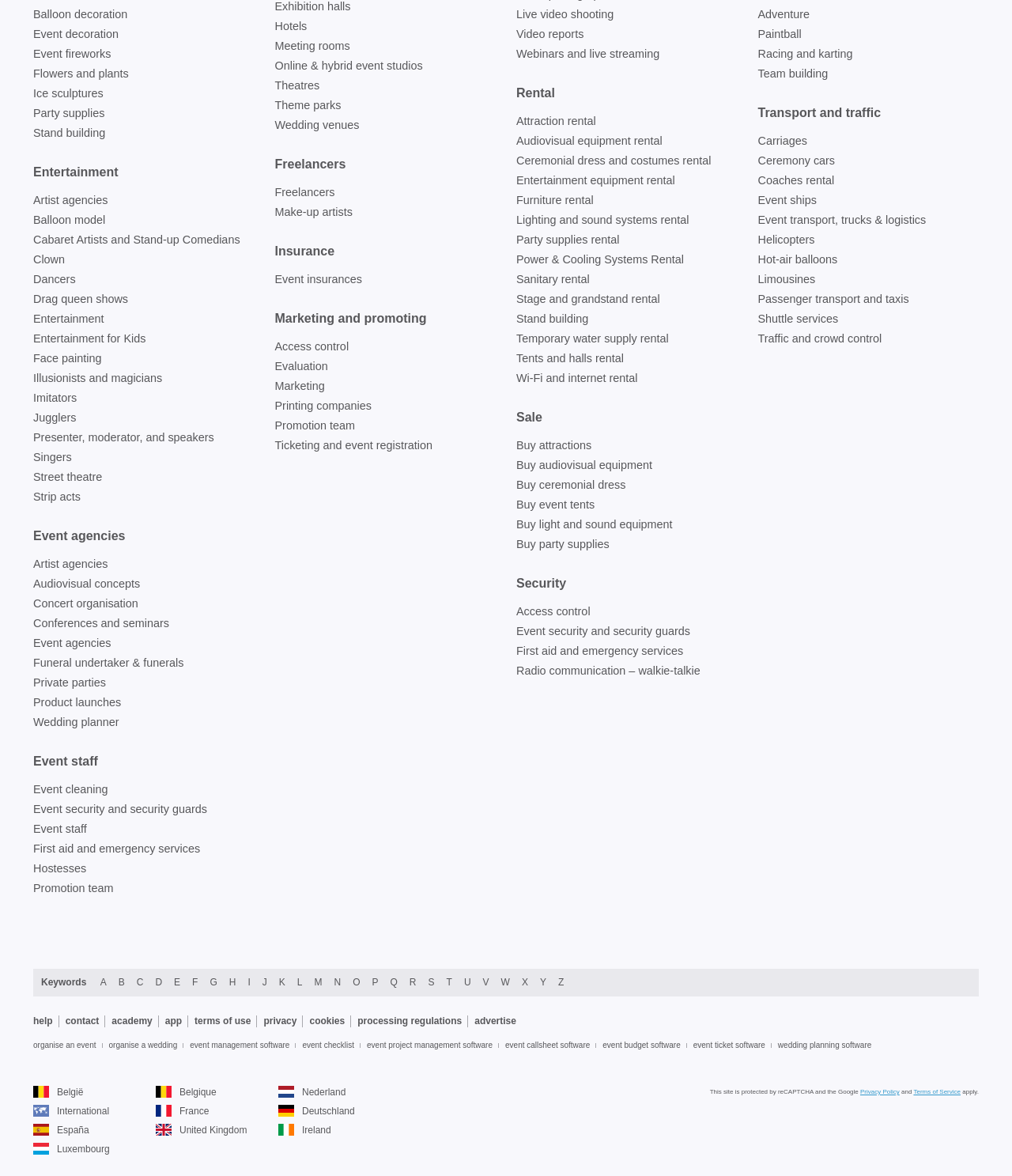Using a single word or phrase, answer the following question: 
What is the category of 'Live video shooting'?

Video